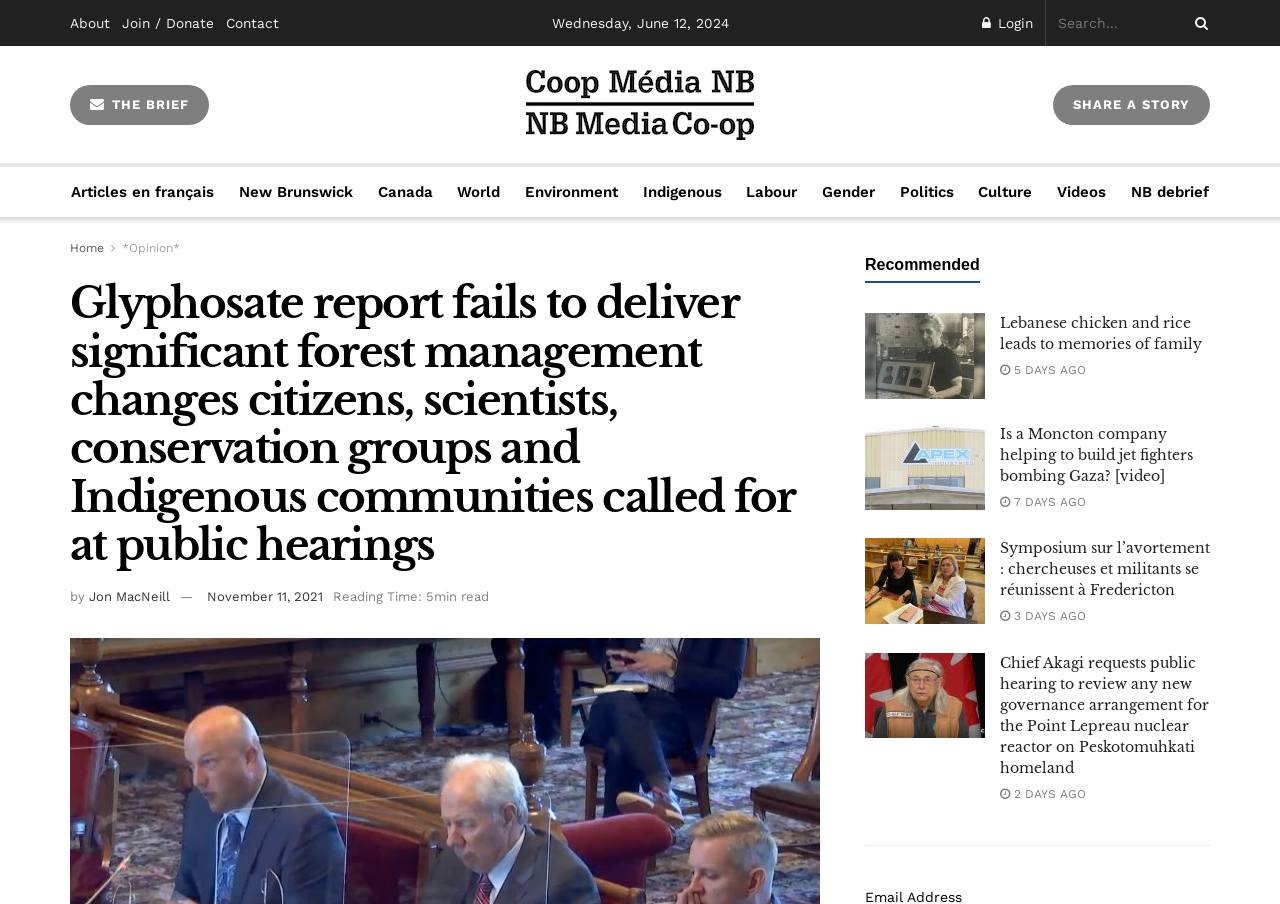Identify the bounding box coordinates of the area you need to click to perform the following instruction: "View the recommended post 'Lebanese chicken and rice leads to memories of family'".

[0.676, 0.346, 0.77, 0.441]